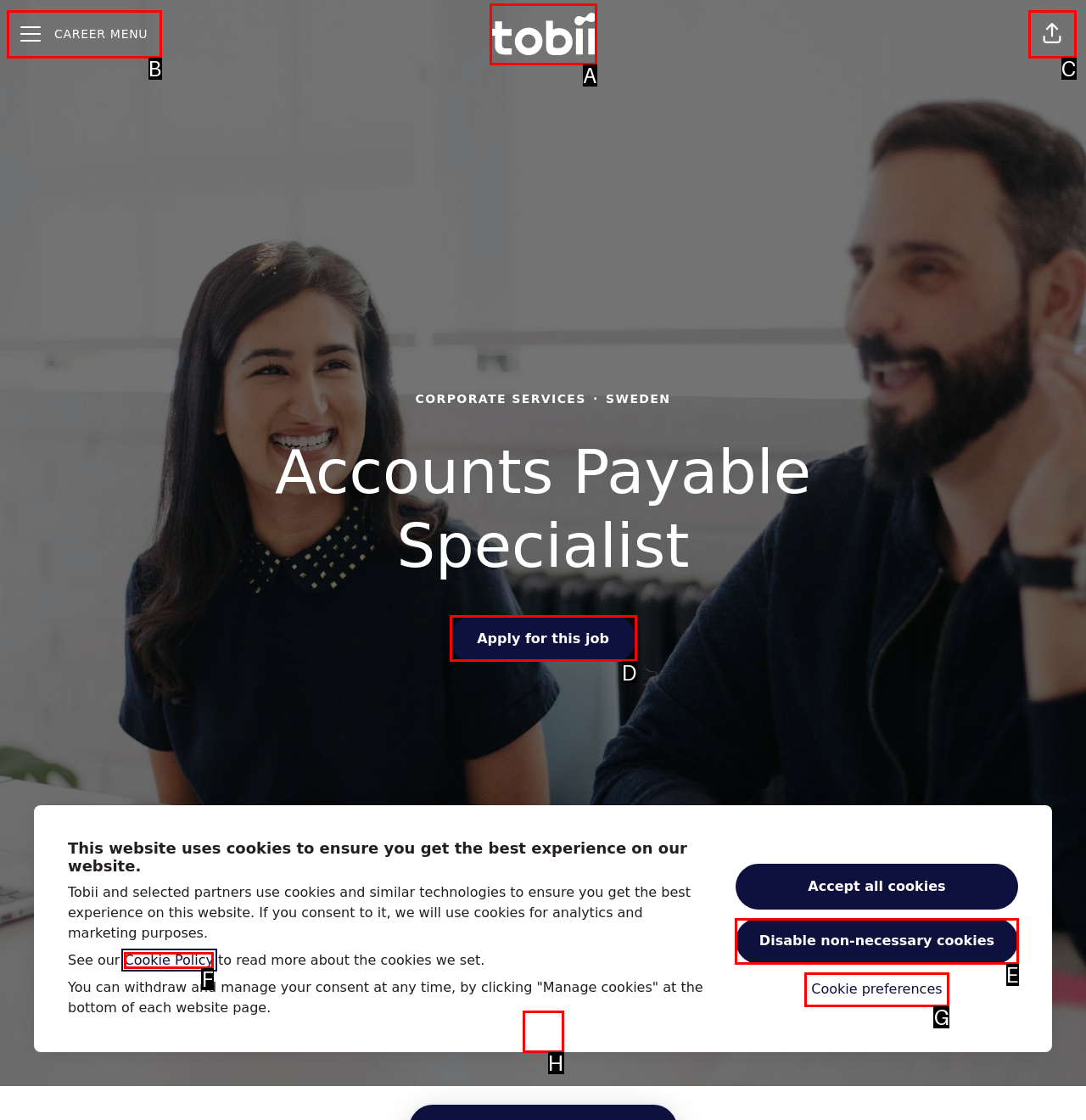Determine the UI element that matches the description: Apply for this job
Answer with the letter from the given choices.

D